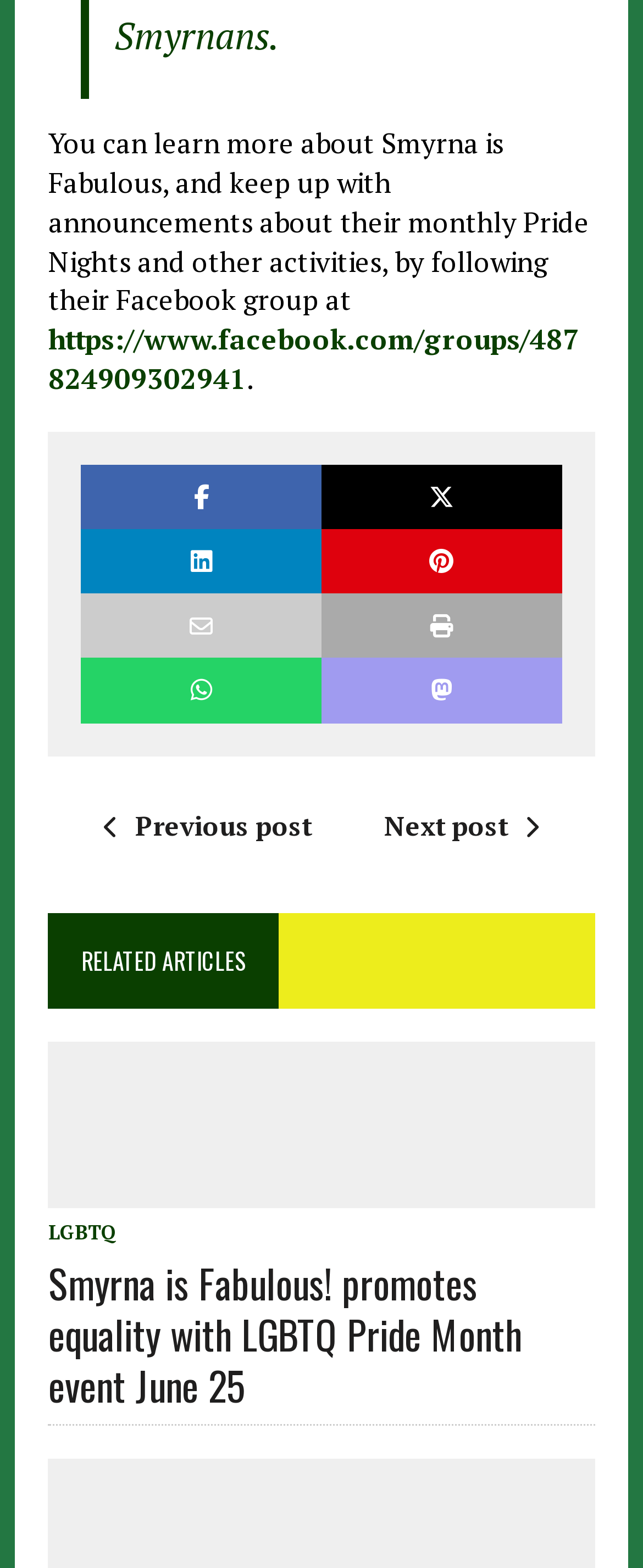Please find the bounding box coordinates of the element that you should click to achieve the following instruction: "View next post". The coordinates should be presented as four float numbers between 0 and 1: [left, top, right, bottom].

[0.597, 0.515, 0.864, 0.538]